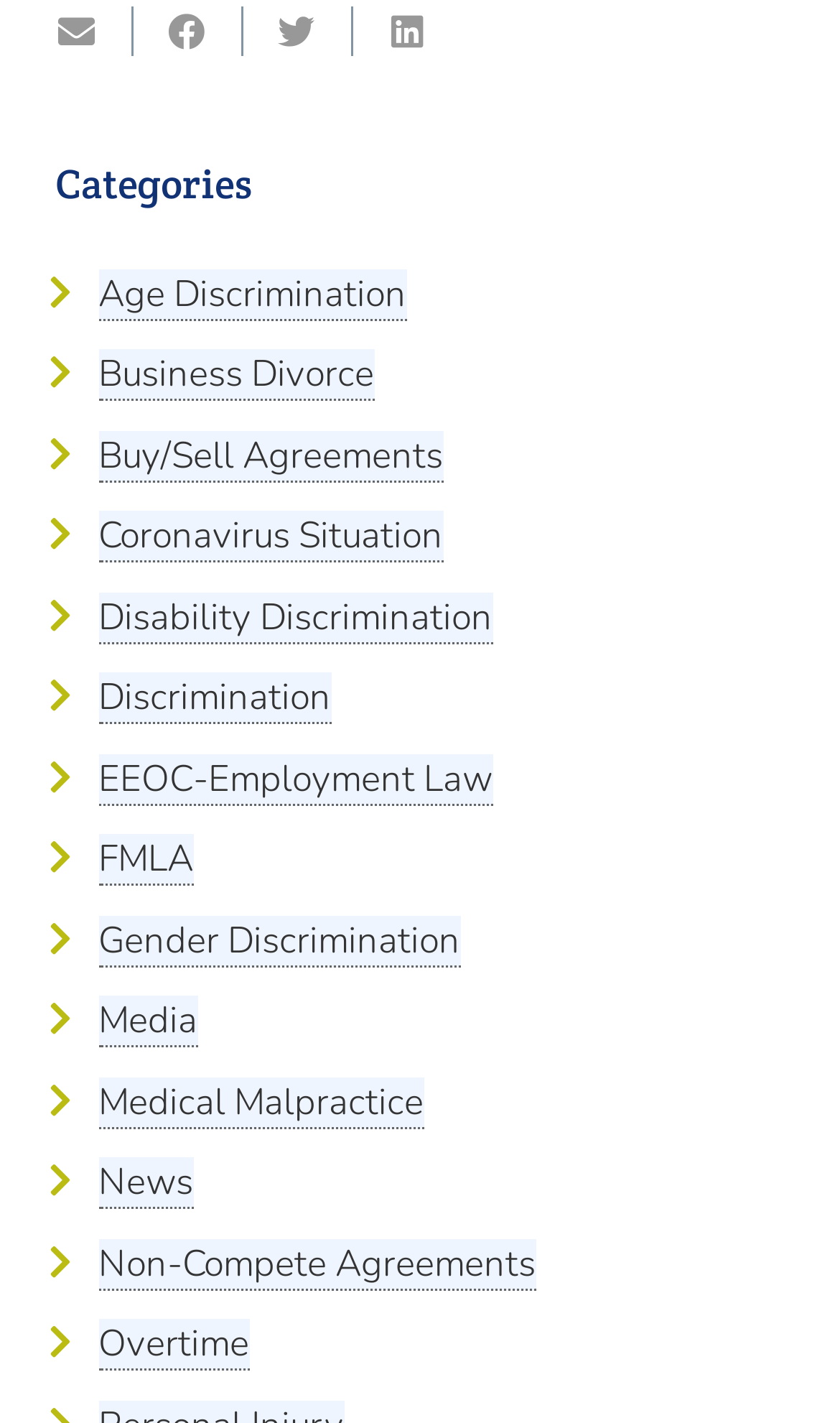How many social media sharing options are available?
Refer to the image and provide a thorough answer to the question.

I saw three links at the top of the page, which are 'Email this', 'Share this', and 'Tweet this'. These are social media sharing options.